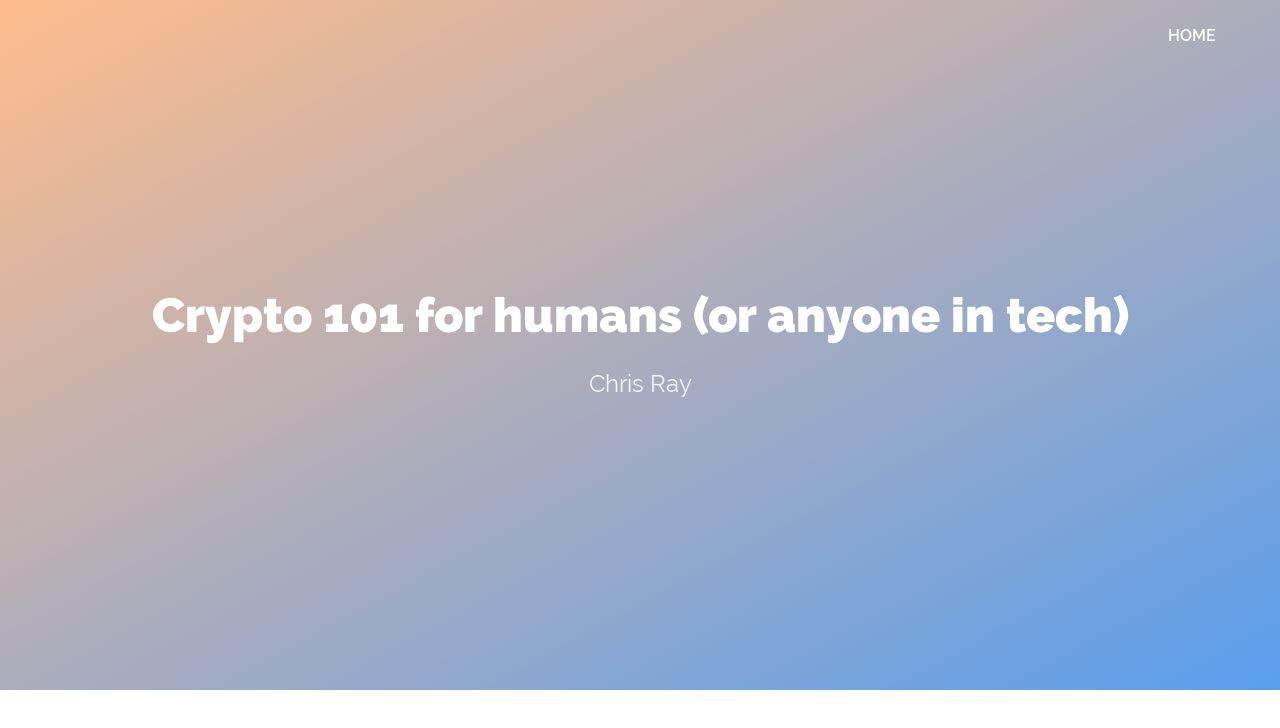Please determine the bounding box coordinates, formatted as (top-left x, top-left y, bottom-right x, bottom-right y), with all values as floating point numbers between 0 and 1. Identify the bounding box of the region described as: Home

[0.903, 0.0, 0.959, 0.099]